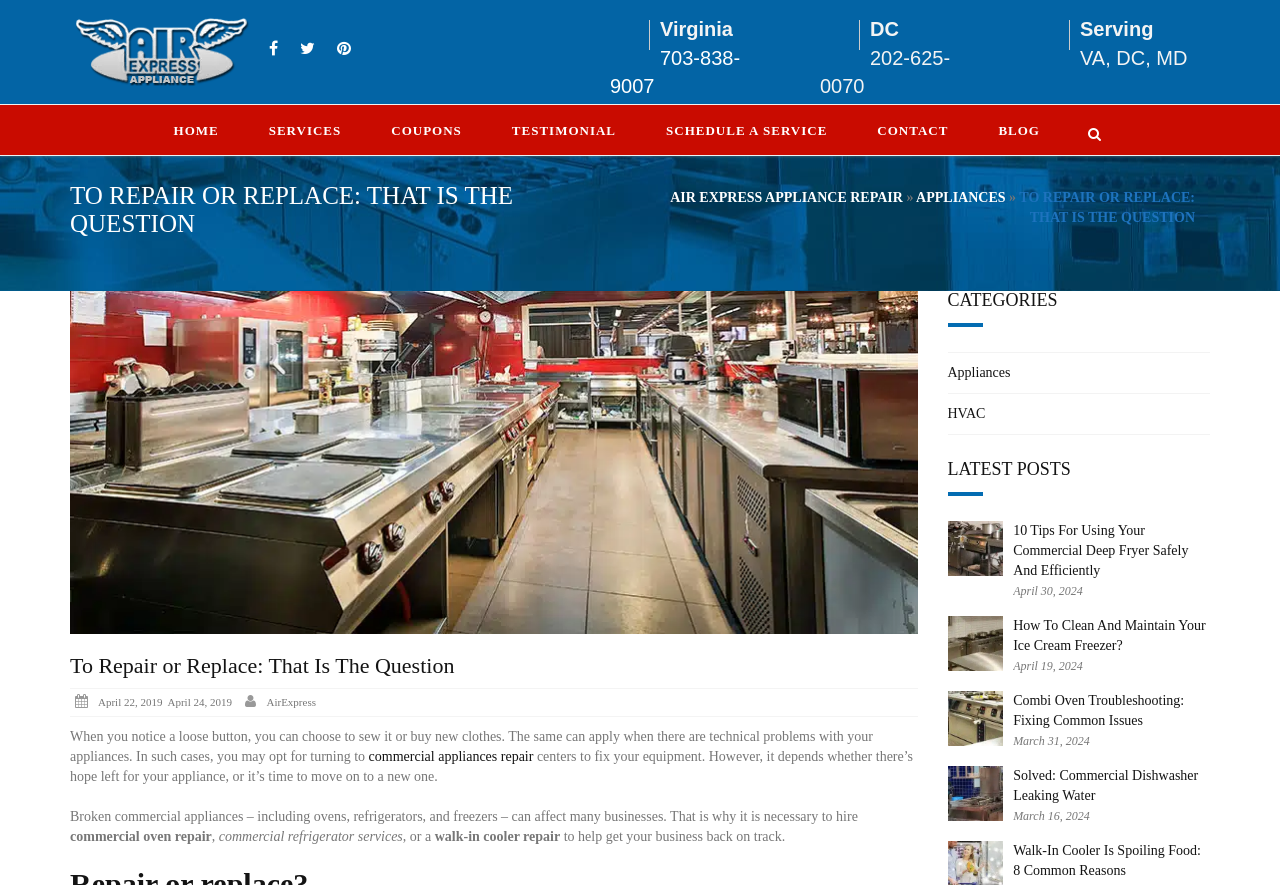Identify the bounding box coordinates necessary to click and complete the given instruction: "Schedule a service".

[0.501, 0.12, 0.666, 0.187]